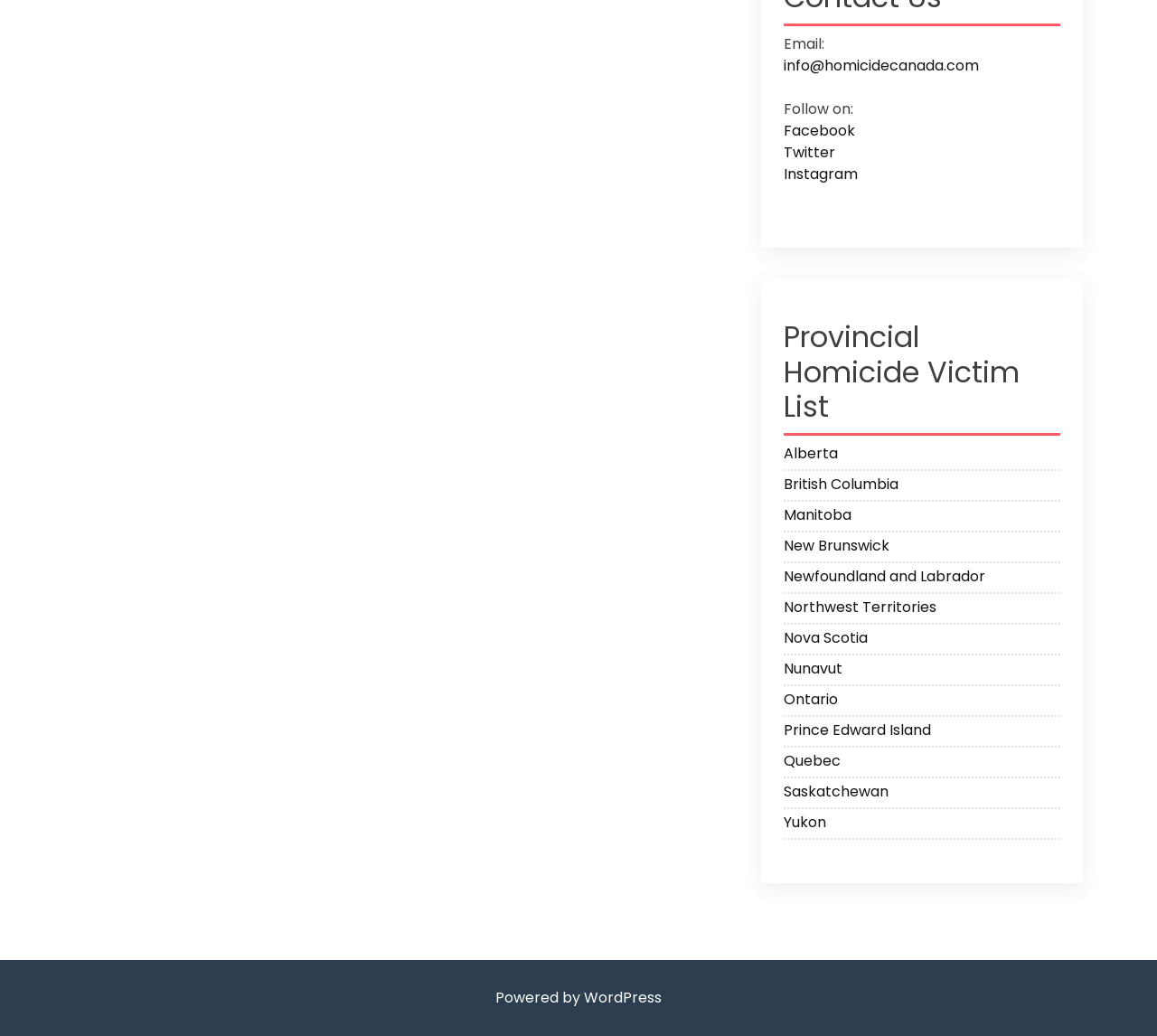Given the description of the UI element: "New Brunswick", predict the bounding box coordinates in the form of [left, top, right, bottom], with each value being a float between 0 and 1.

[0.677, 0.517, 0.916, 0.542]